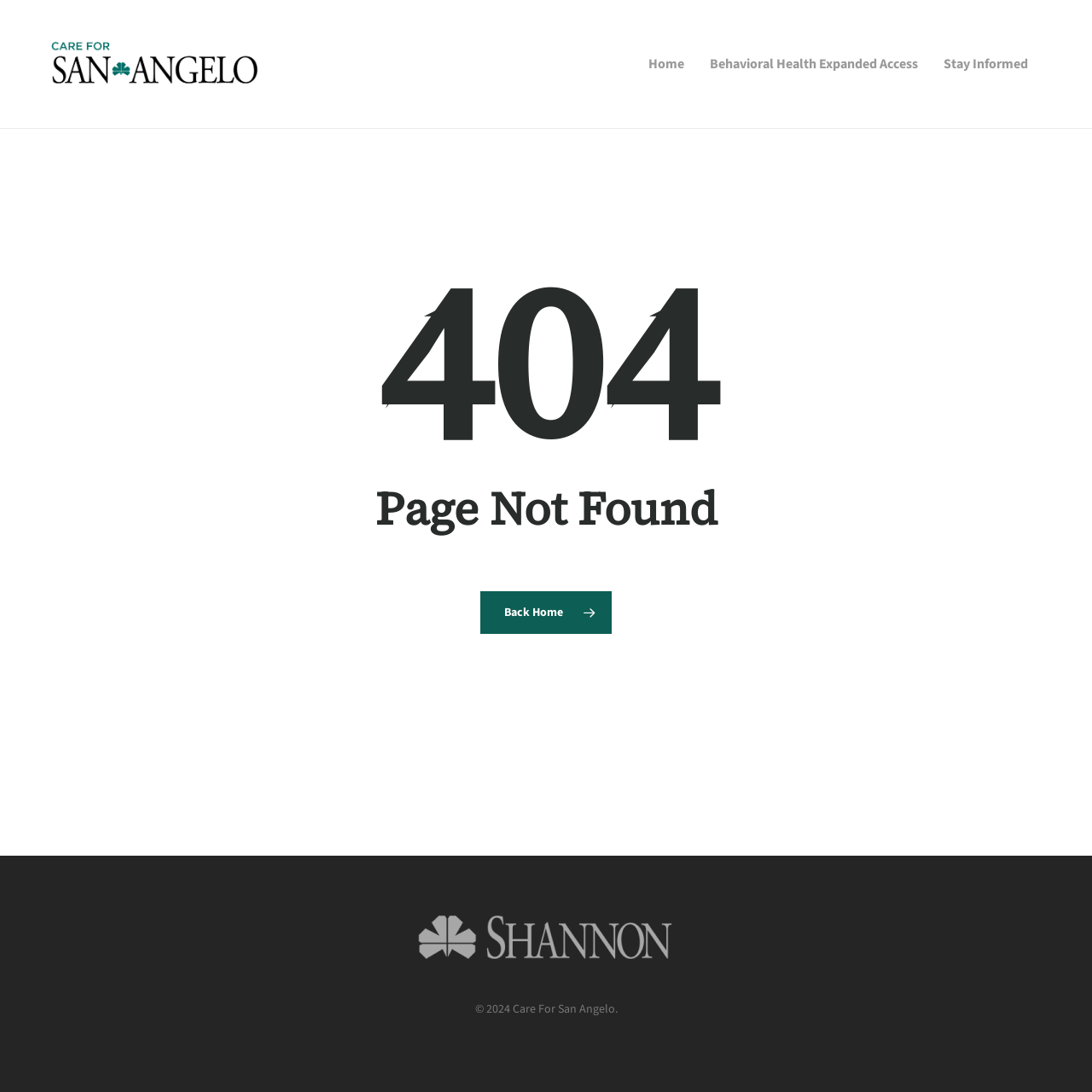Please respond to the question using a single word or phrase:
What is the suggested action?

Back Home